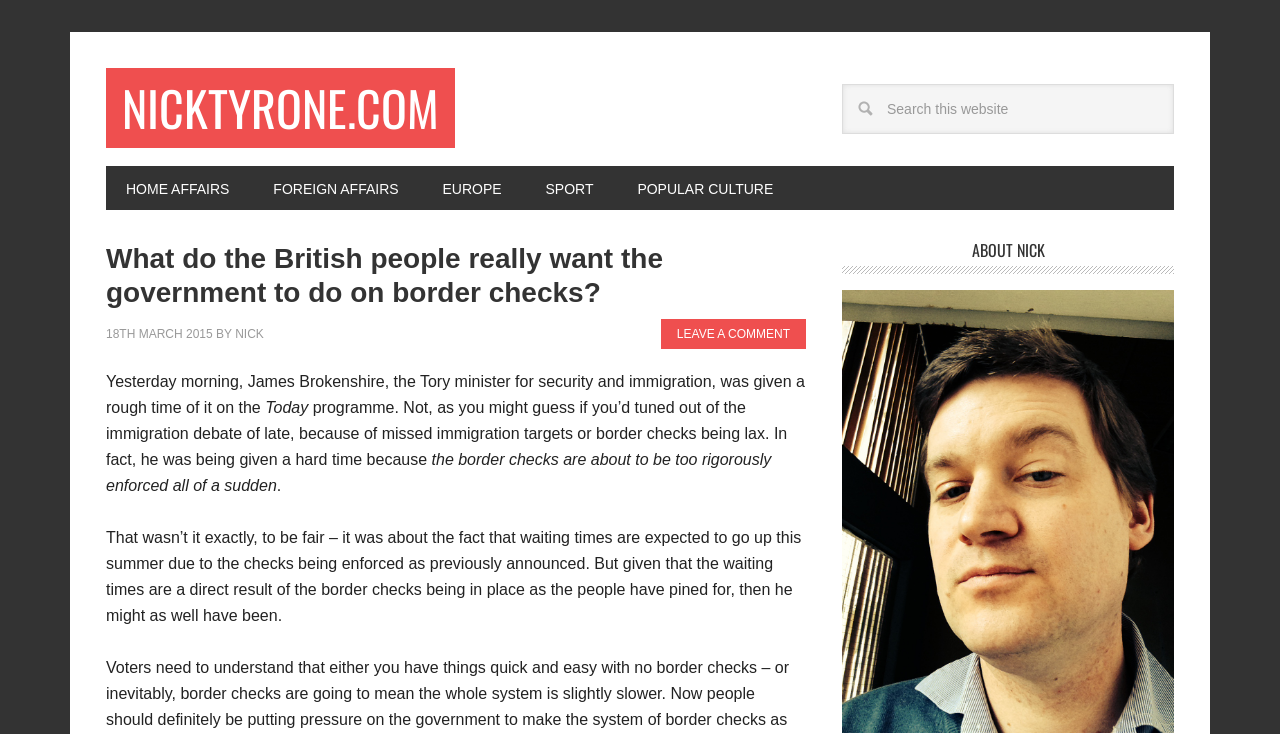Please provide a one-word or short phrase answer to the question:
What is the topic of the main article?

border checks